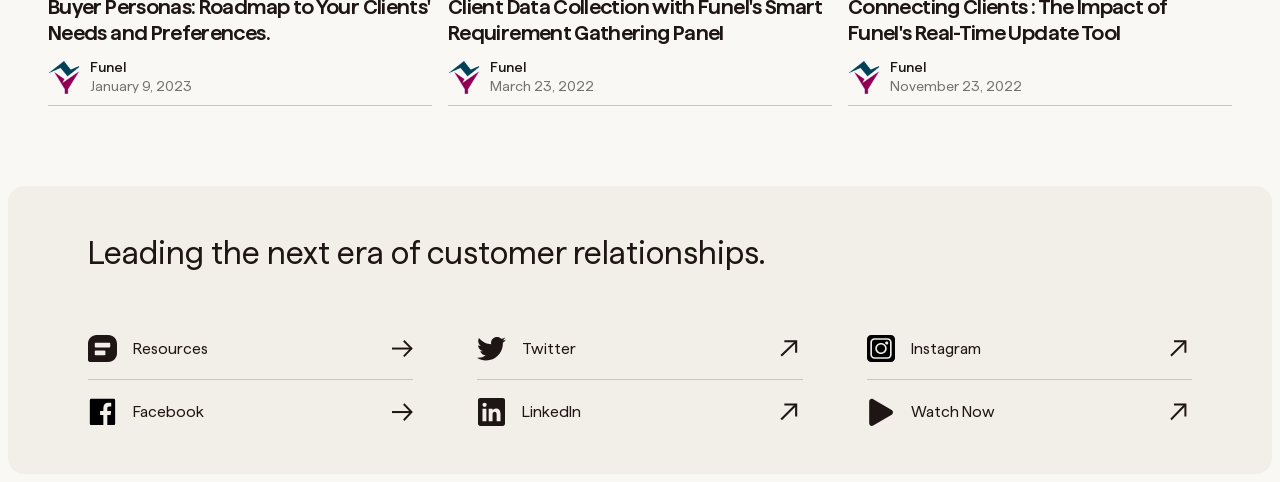What is the tone of the webpage?
Can you offer a detailed and complete answer to this question?

The tone of the webpage appears to be professional, as indicated by the formal language used in the StaticText element 'Leading the next era of customer relationships.' and the presence of social media links, suggesting a business or corporate entity.